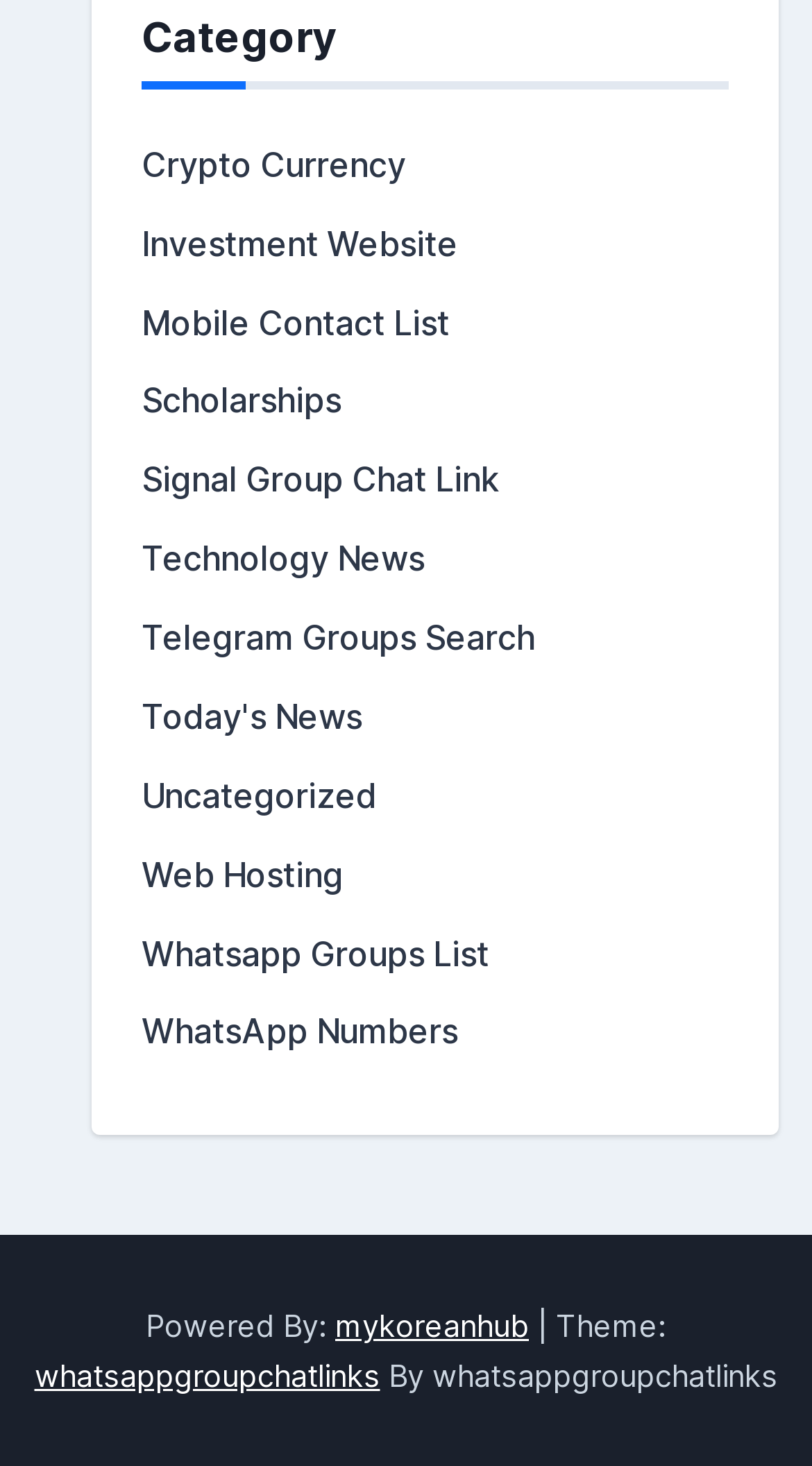Calculate the bounding box coordinates for the UI element based on the following description: "whatsappgroupchatlinks". Ensure the coordinates are four float numbers between 0 and 1, i.e., [left, top, right, bottom].

[0.042, 0.926, 0.468, 0.95]